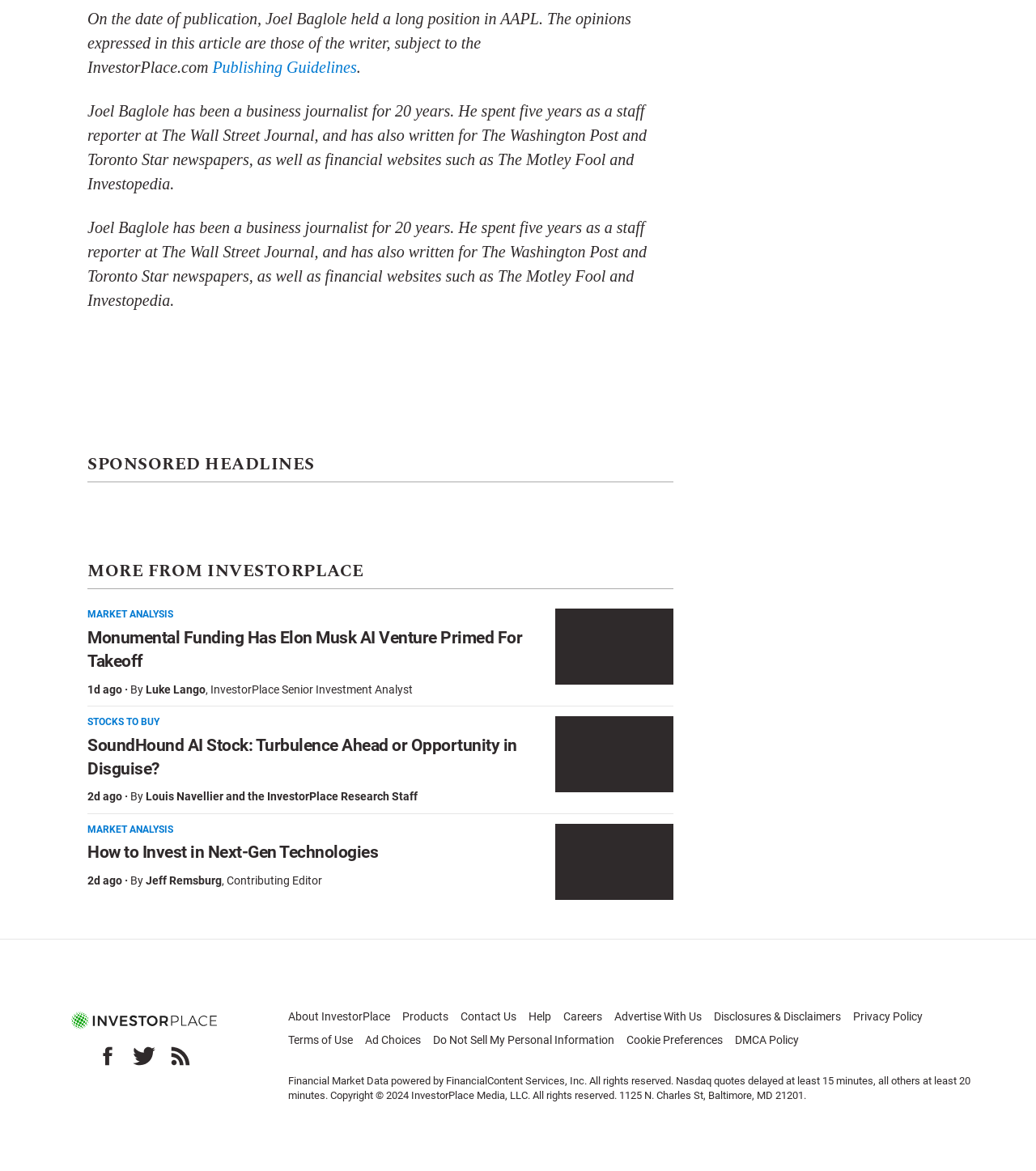Determine the bounding box for the described UI element: "Terms of Use".

[0.278, 0.882, 0.341, 0.894]